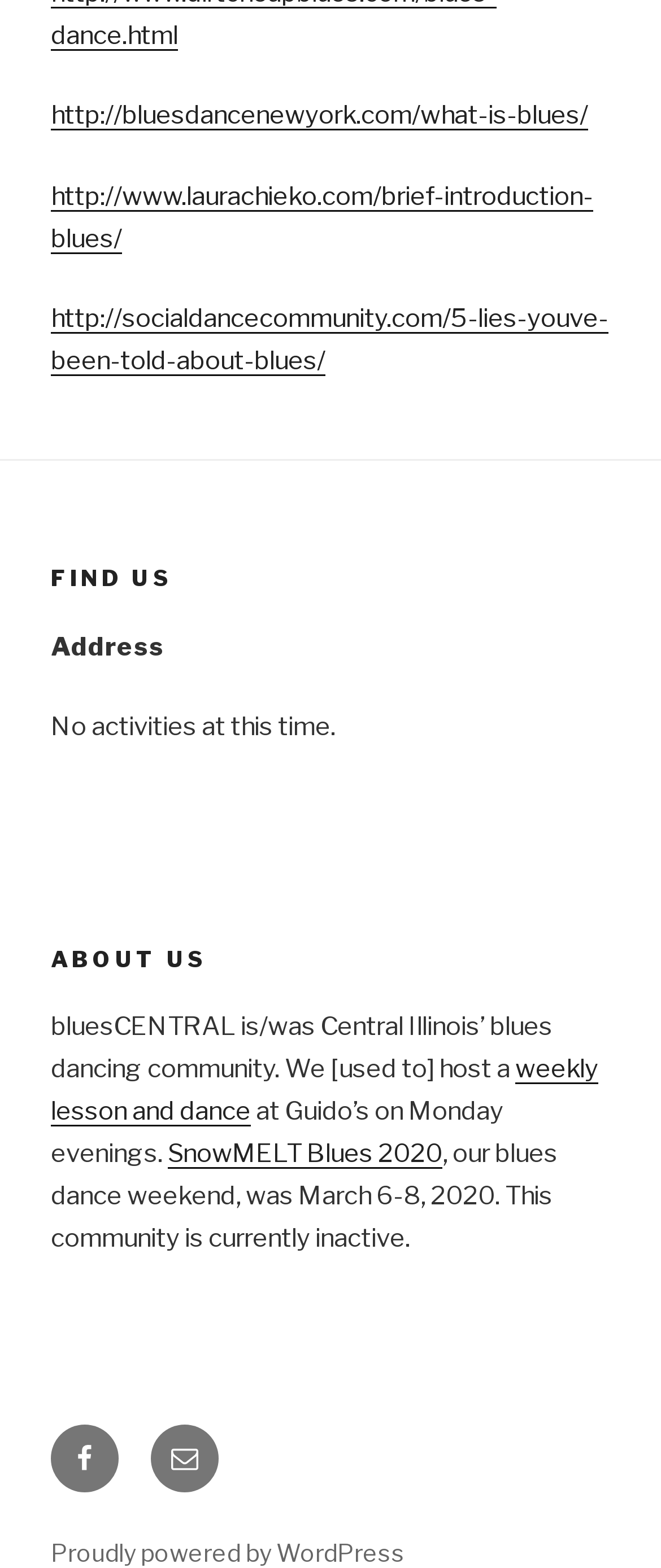Determine the bounding box coordinates for the area that needs to be clicked to fulfill this task: "read about bluesCENTRAL". The coordinates must be given as four float numbers between 0 and 1, i.e., [left, top, right, bottom].

[0.077, 0.601, 0.923, 0.621]